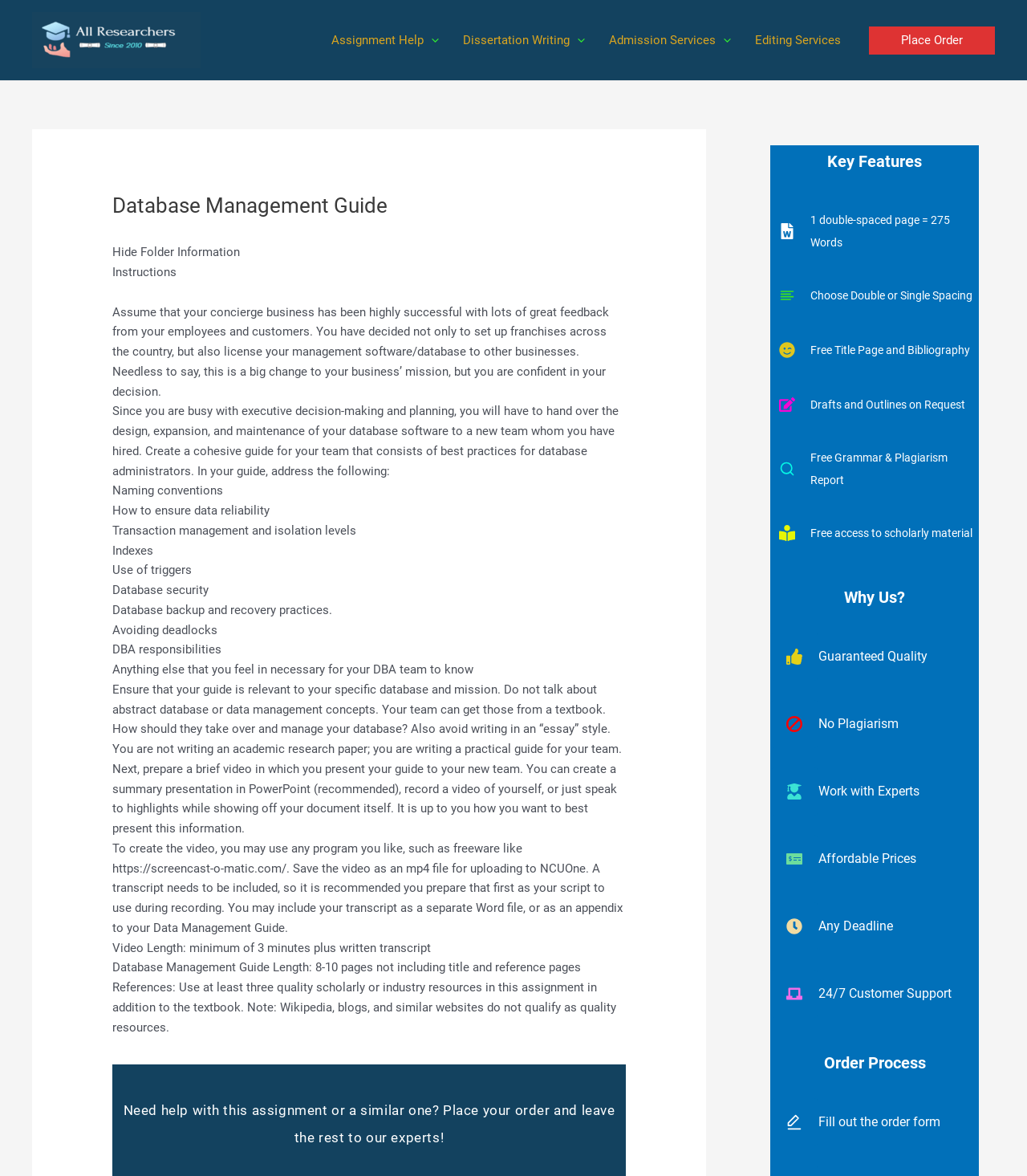What is the minimum length of the video presentation?
Using the image as a reference, deliver a detailed and thorough answer to the question.

The webpage specifies that the video presentation should be at least 3 minutes long, and it should be accompanied by a written transcript.